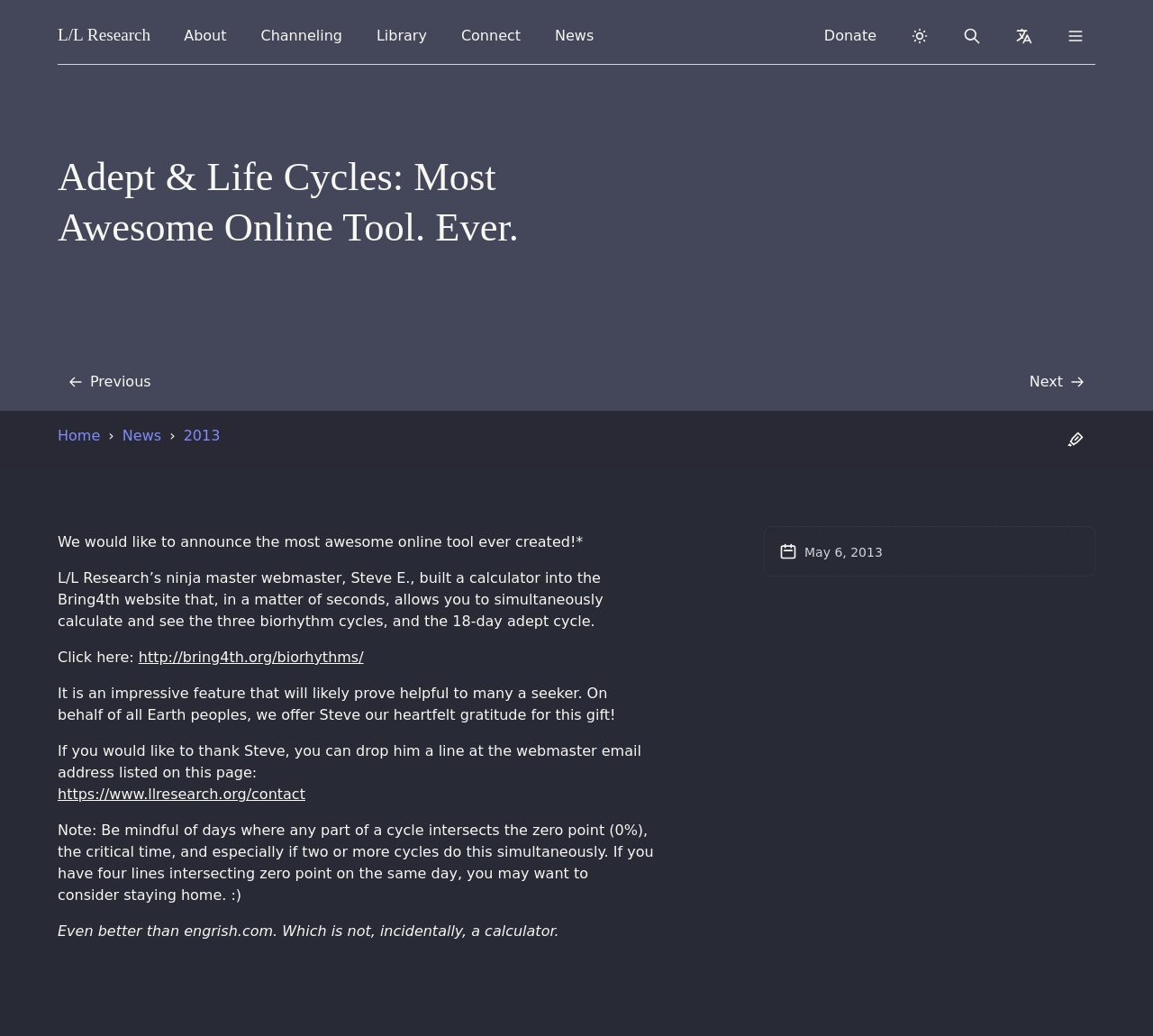Show the bounding box coordinates of the element that should be clicked to complete the task: "Click the 'Donate' button".

[0.705, 0.016, 0.77, 0.053]